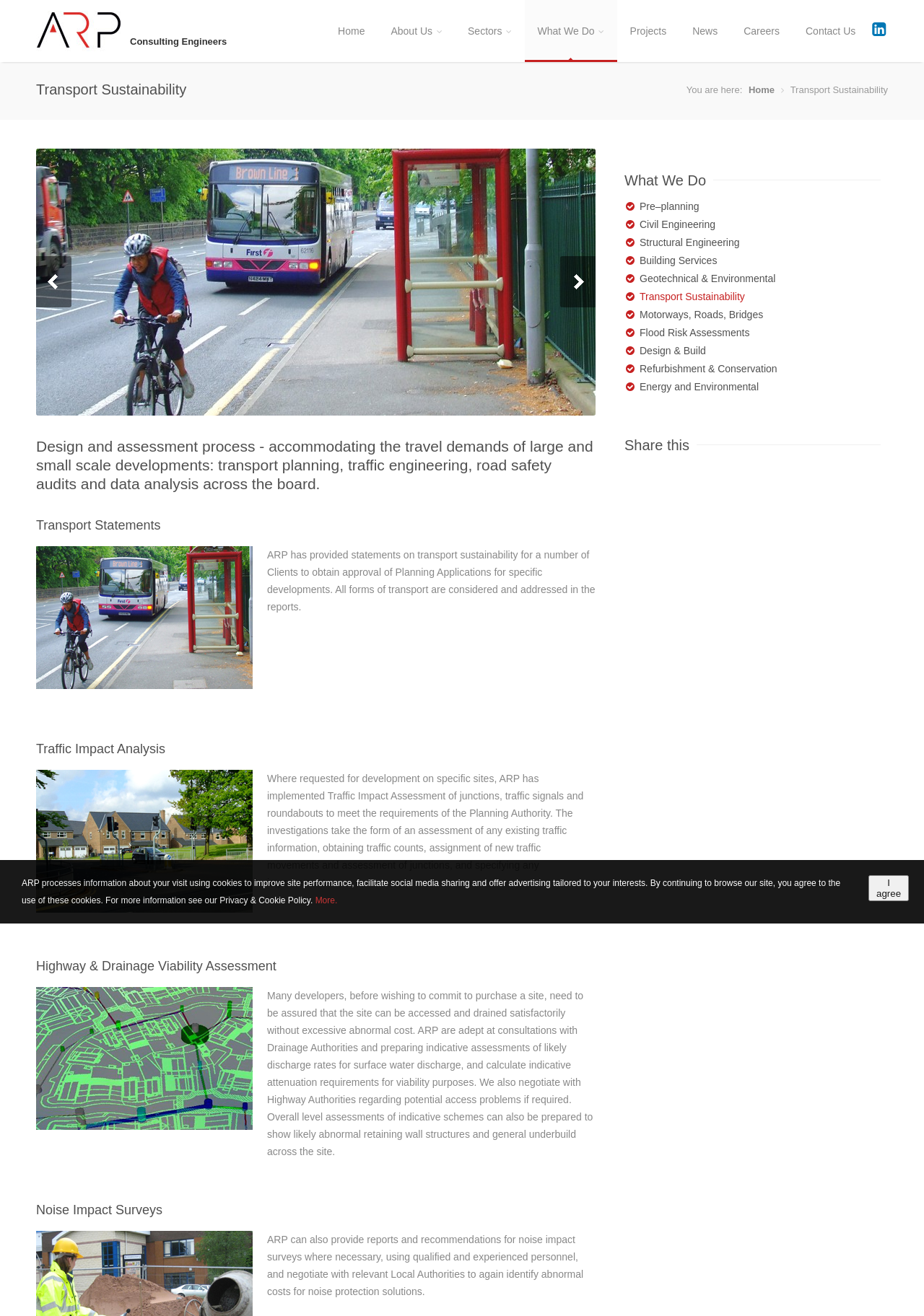Please identify the bounding box coordinates of the area I need to click to accomplish the following instruction: "Contact us via email".

None